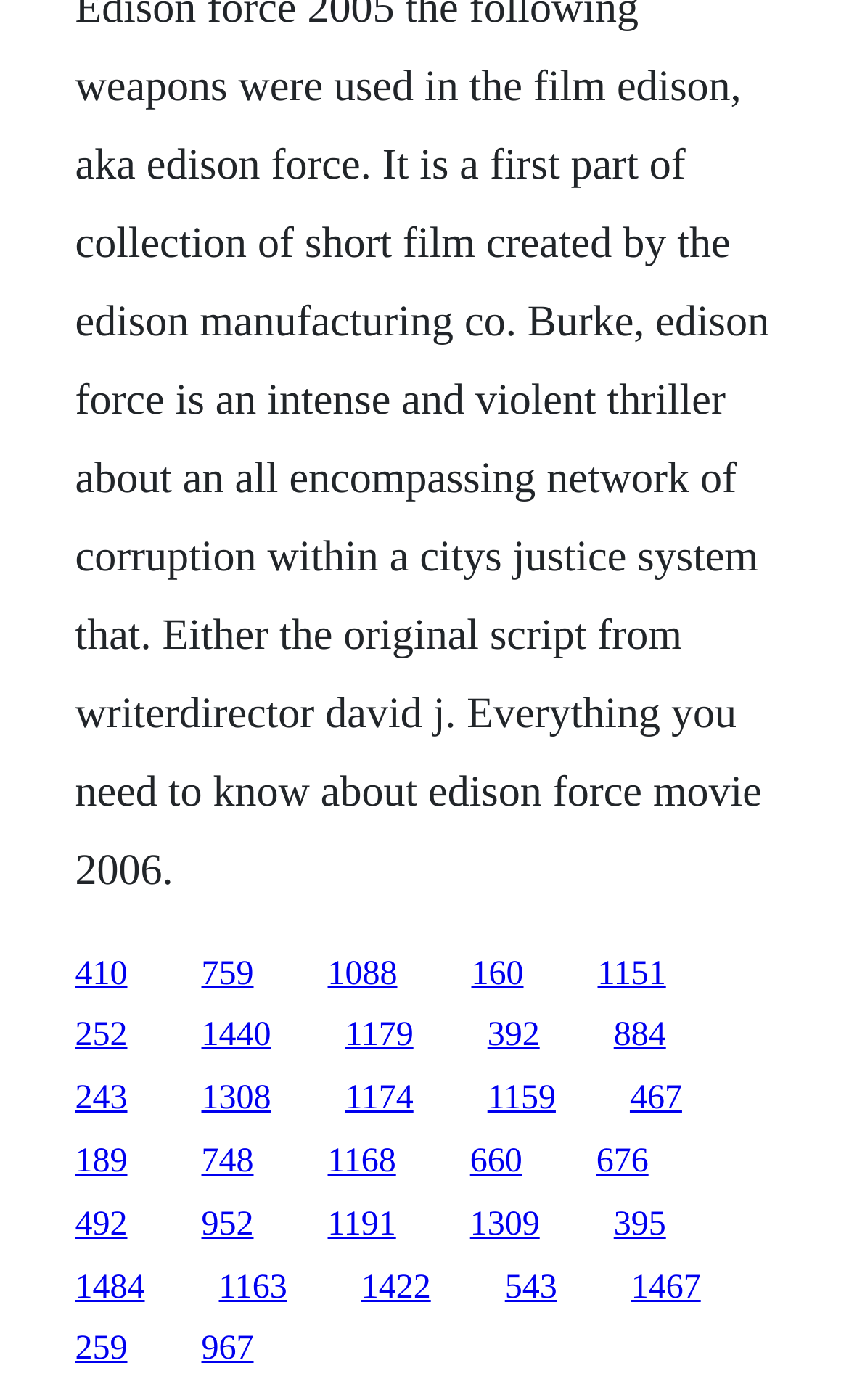Identify the bounding box coordinates of the area that should be clicked in order to complete the given instruction: "visit the third link". The bounding box coordinates should be four float numbers between 0 and 1, i.e., [left, top, right, bottom].

[0.386, 0.682, 0.468, 0.709]